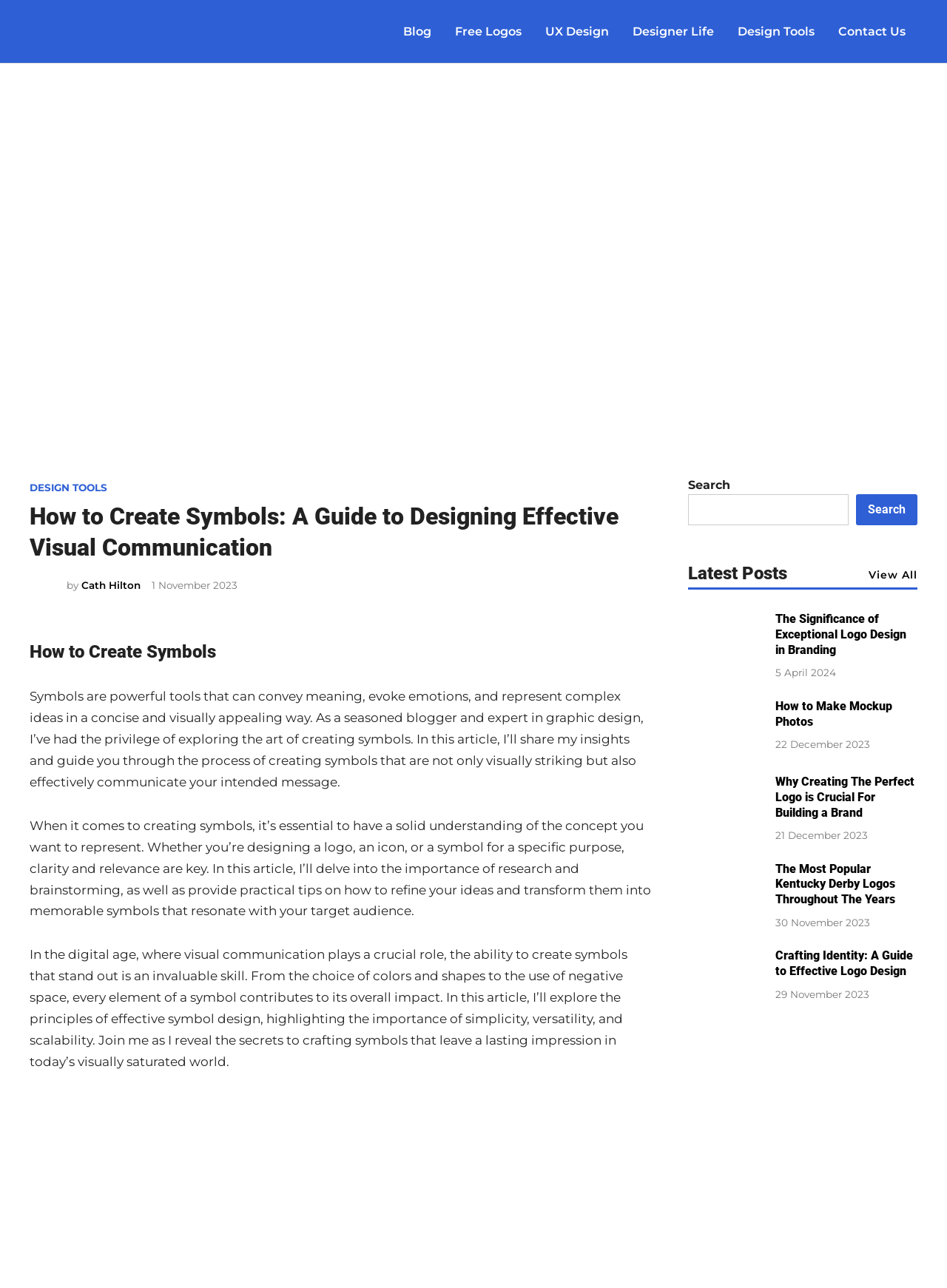Refer to the image and answer the question with as much detail as possible: How many articles are listed under 'Latest Posts'?

I counted the number of articles listed under the 'Latest Posts' section, which starts with 'The Significance of Exceptional Logo Design in Branding' and ends with 'Crafting Identity: A Guide to Effective Logo Design'.